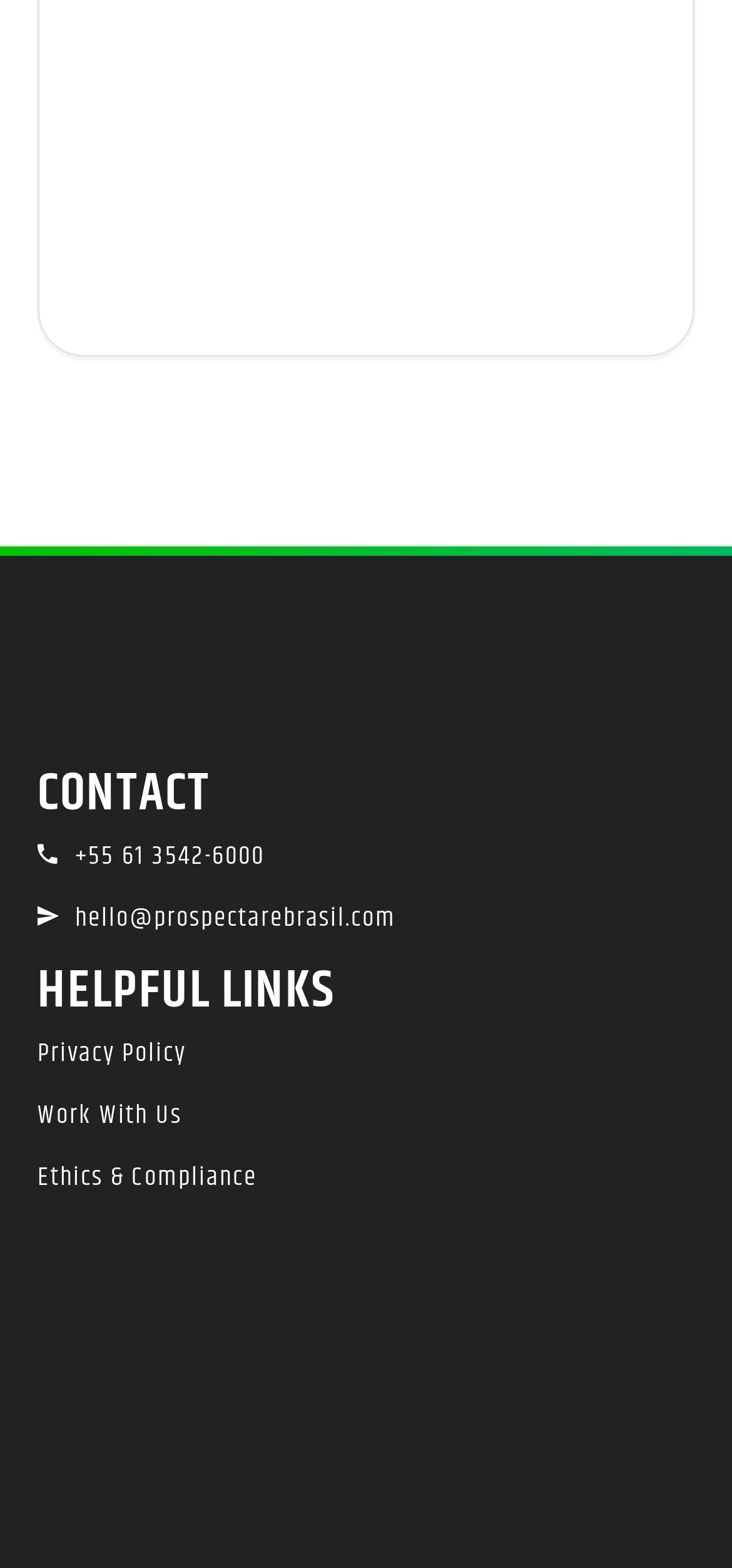What is the phone number to contact?
Can you provide an in-depth and detailed response to the question?

The phone number can be found in the 'CONTACT' section, which is a heading element. Below this heading, there is a StaticText element containing the phone number '+55 61 3542-6000'.